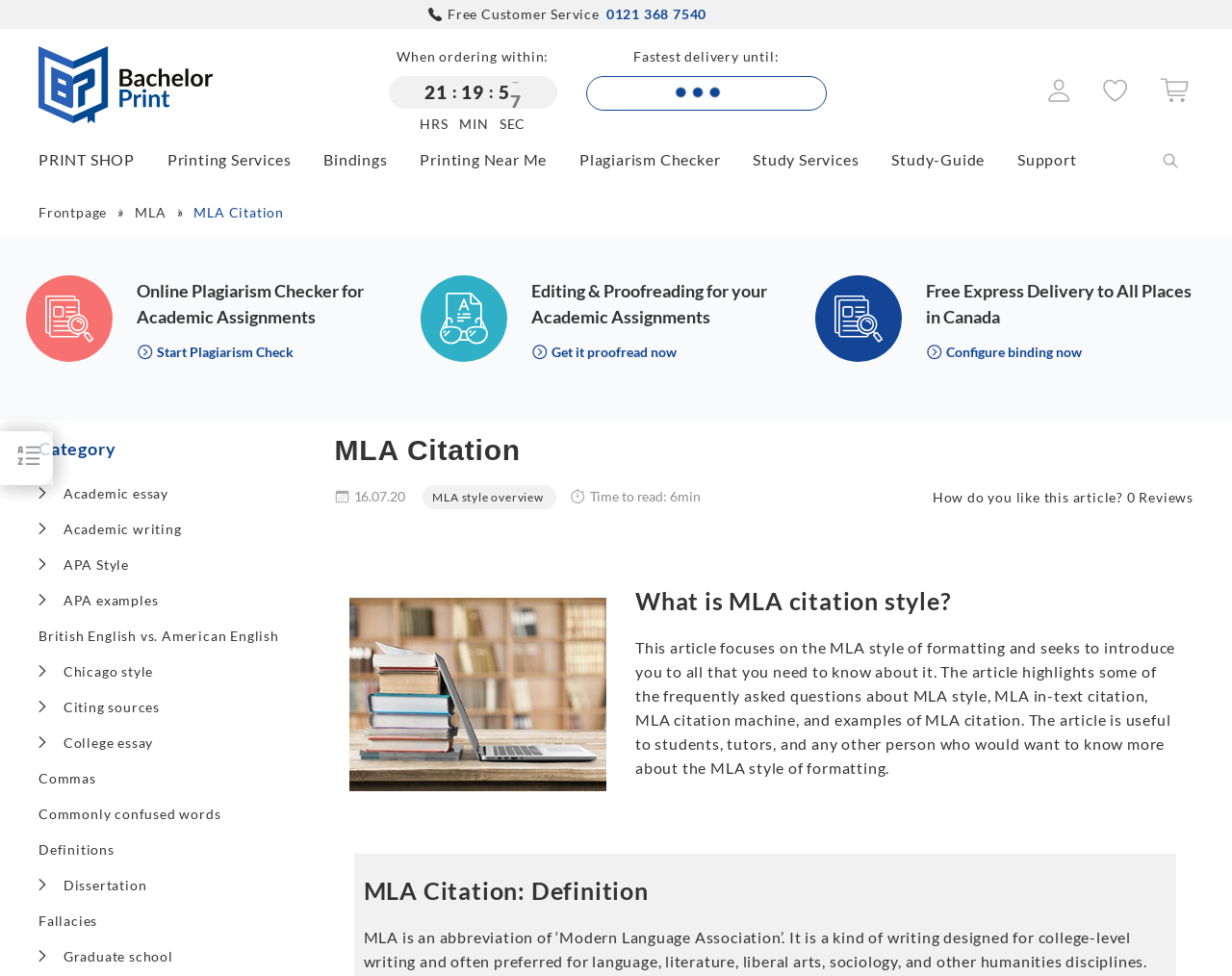Pinpoint the bounding box coordinates of the element that must be clicked to accomplish the following instruction: "Check 'Free Customer Service' information". The coordinates should be in the format of four float numbers between 0 and 1, i.e., [left, top, right, bottom].

[0.363, 0.006, 0.487, 0.023]